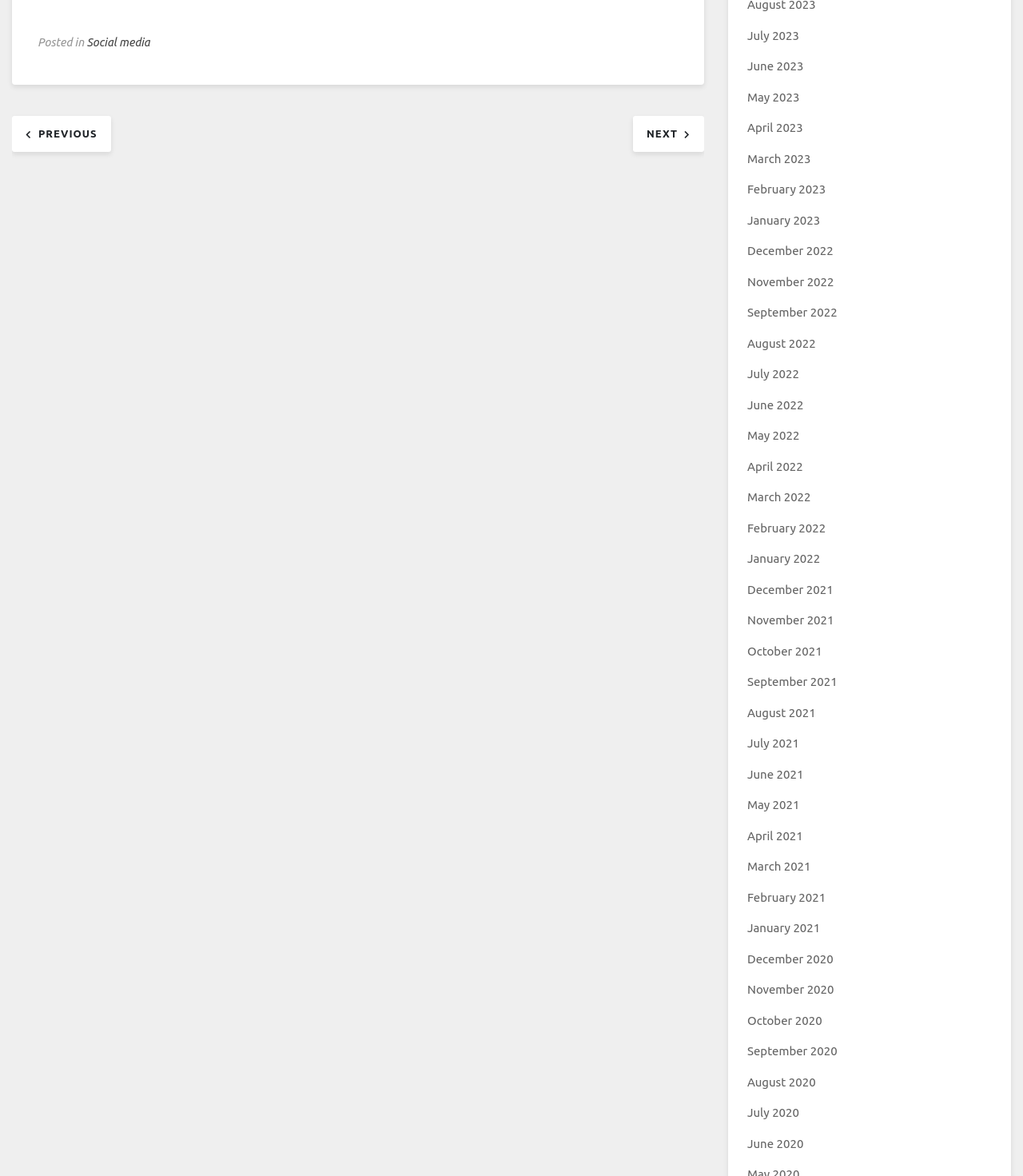Please identify the bounding box coordinates of the element that needs to be clicked to execute the following command: "go to previous post". Provide the bounding box using four float numbers between 0 and 1, formatted as [left, top, right, bottom].

[0.012, 0.106, 0.108, 0.119]